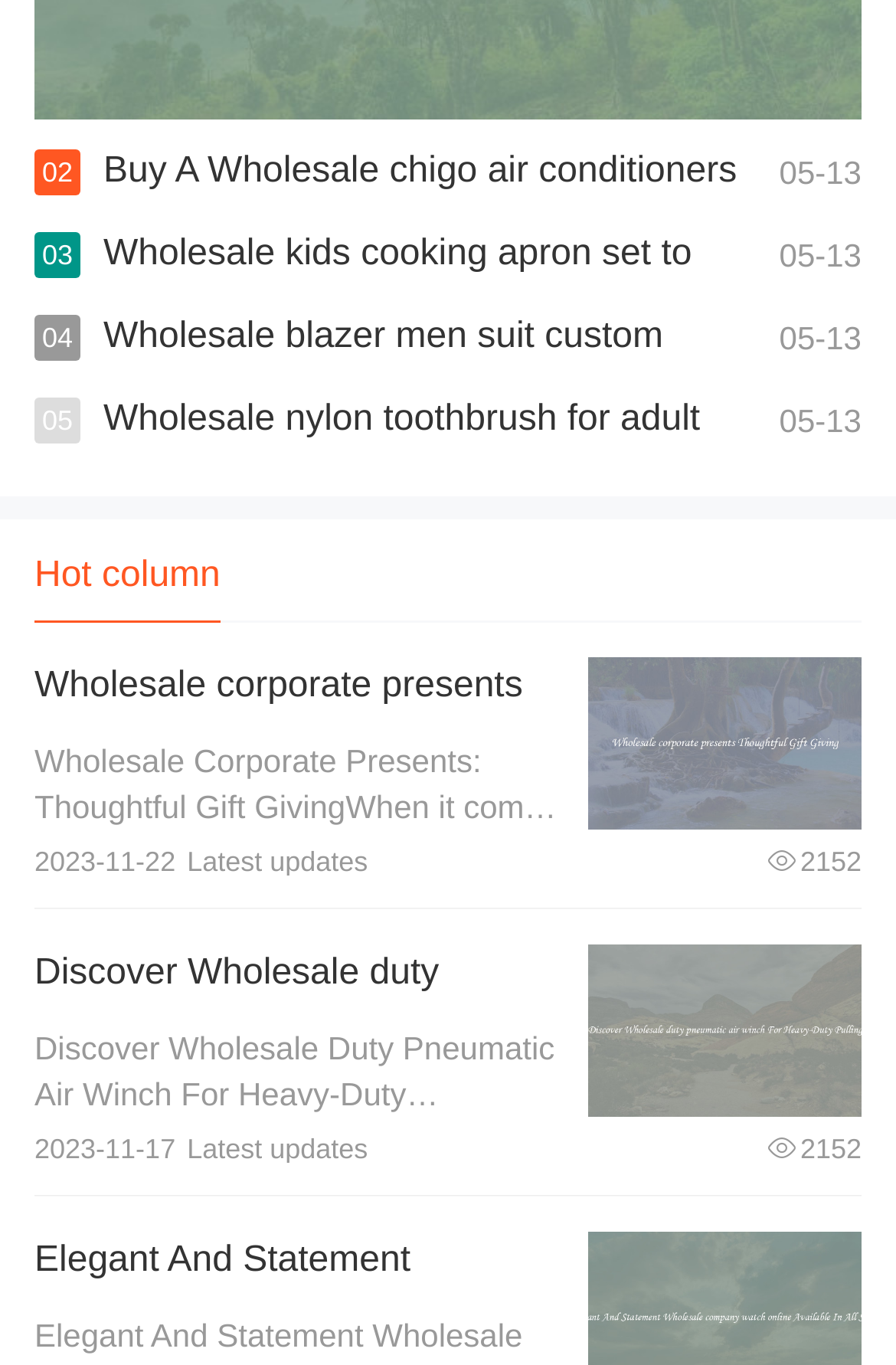What is the topic of the article with the link 'Wholesale duty pneumatic air winch For Heavy-Duty Pulling'?
Give a single word or phrase answer based on the content of the image.

Heavy-duty pulling tasks